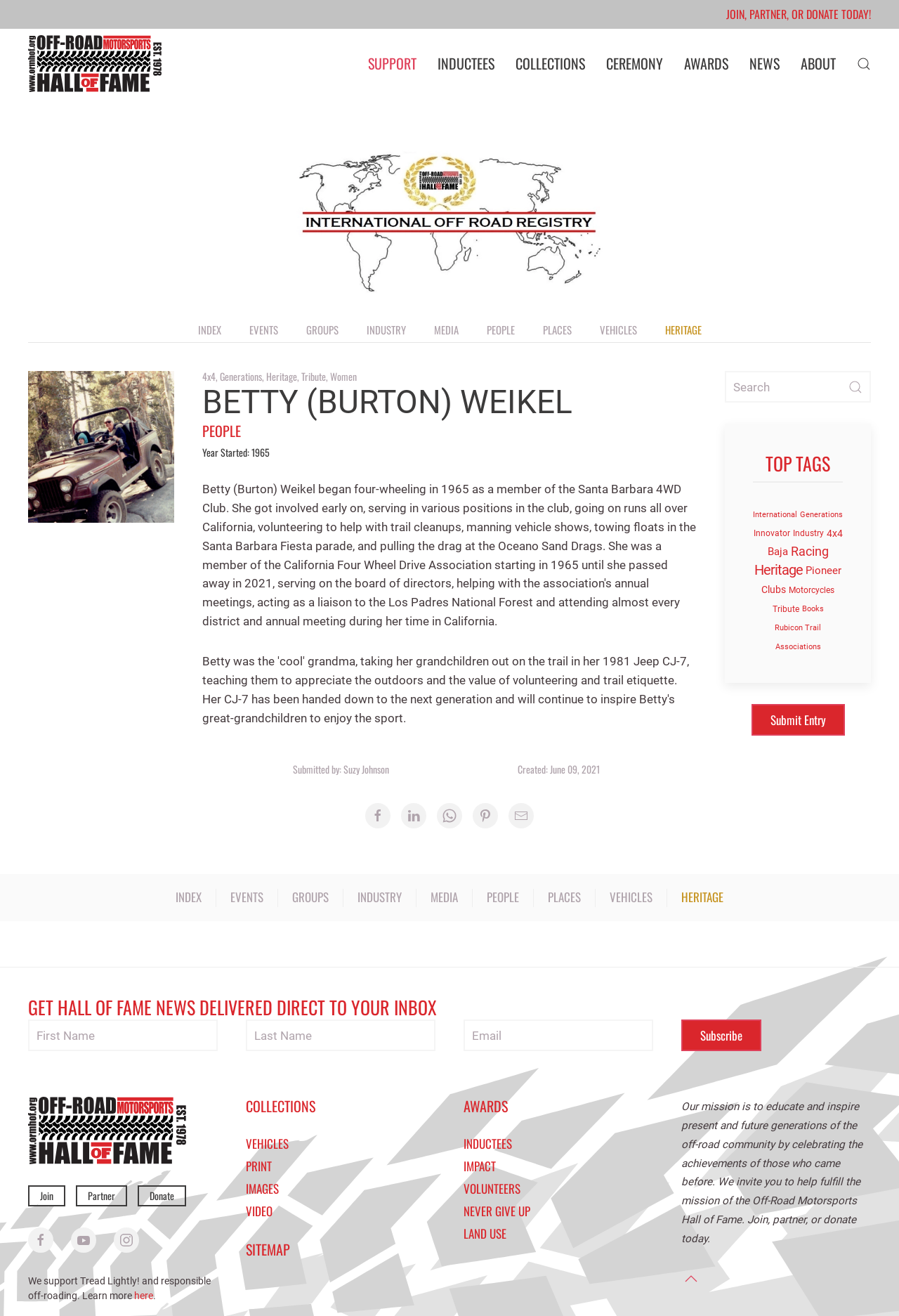Locate the bounding box coordinates of the area that needs to be clicked to fulfill the following instruction: "Enter your name". The coordinates should be in the format of four float numbers between 0 and 1, namely [left, top, right, bottom].

None